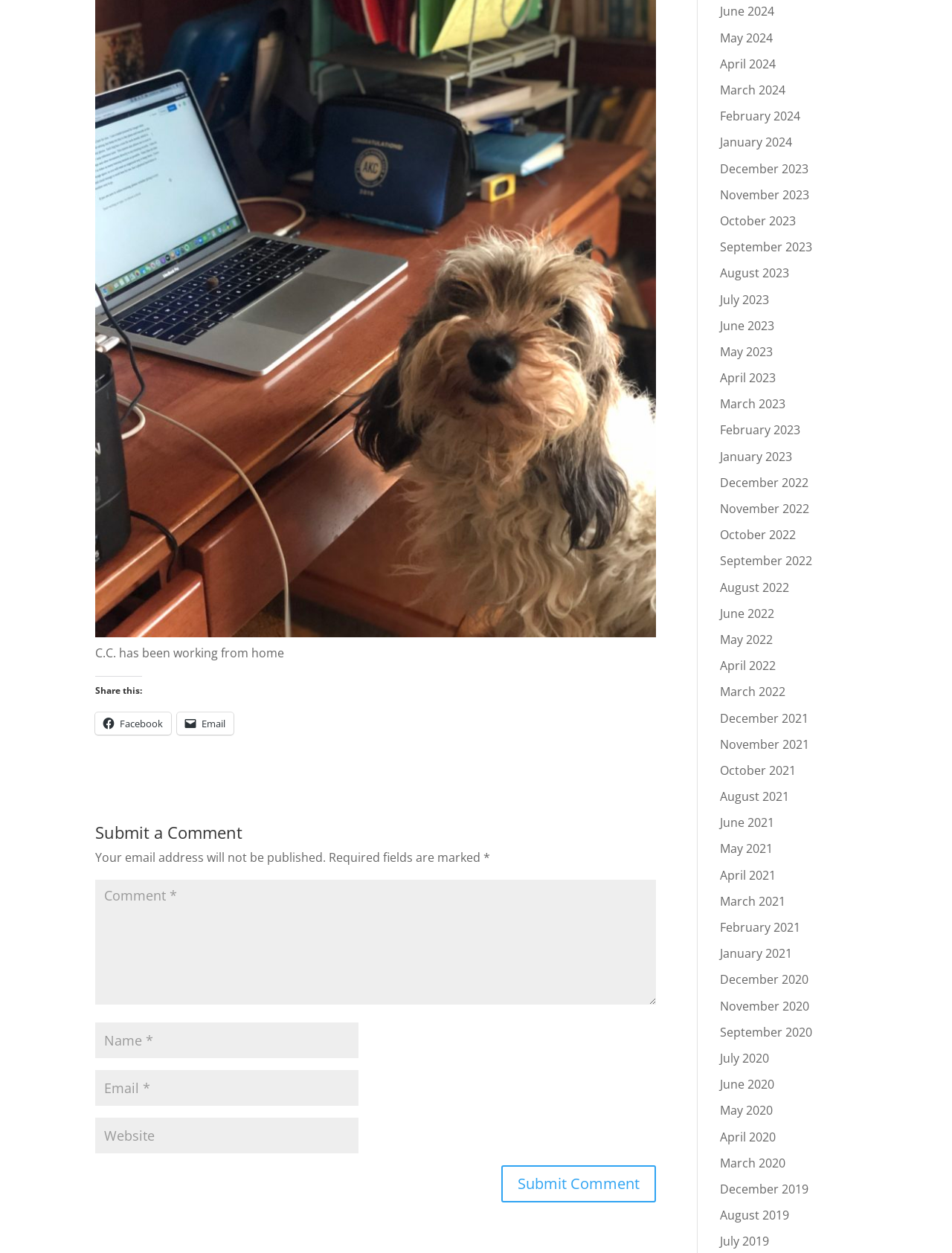How can I share this content?
Could you give a comprehensive explanation in response to this question?

The webpage provides options to share the content through Facebook or Email, as indicated by the links with icons '' and '' respectively.